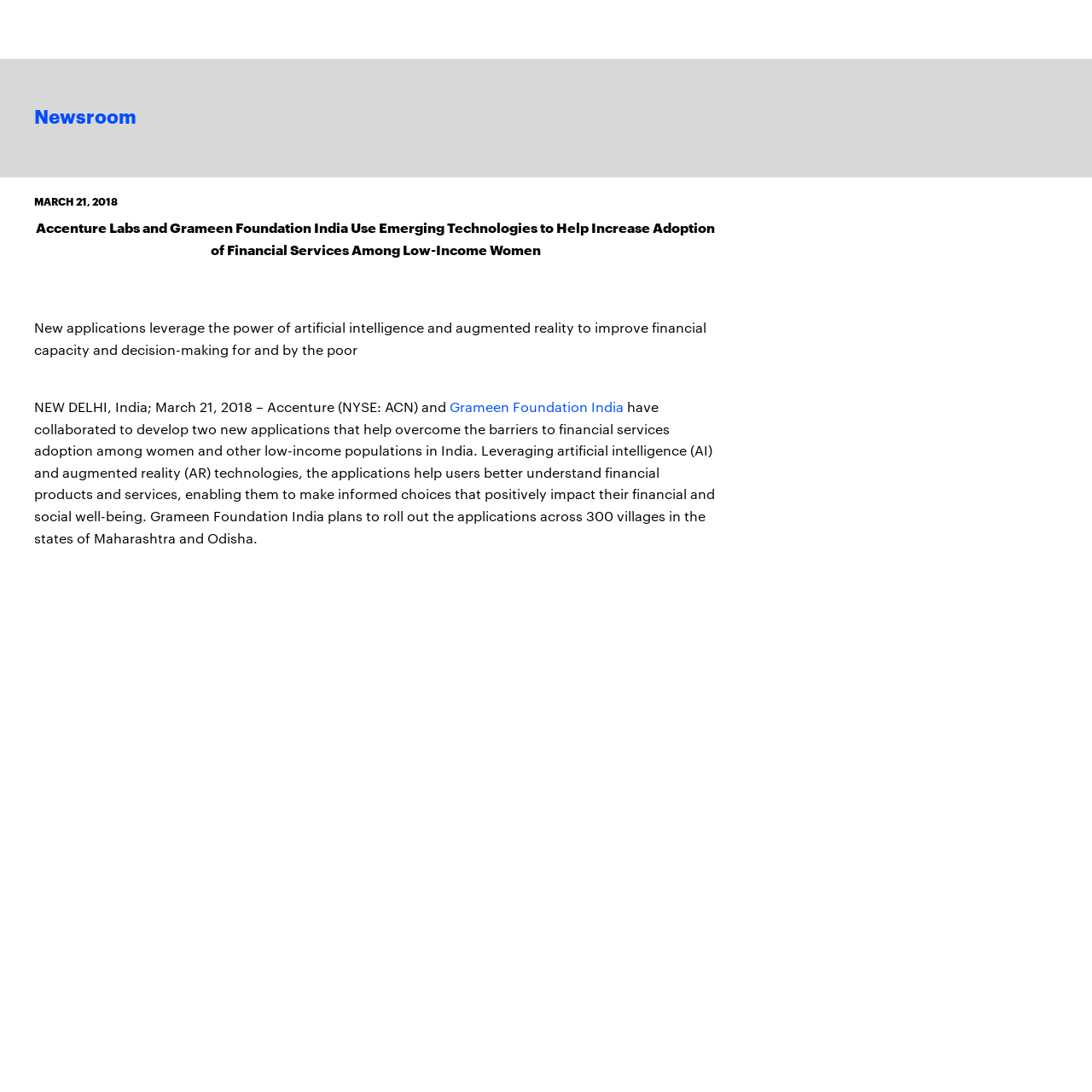What is the purpose of the two new applications?
Based on the image, provide a one-word or brief-phrase response.

To help overcome barriers to financial services adoption